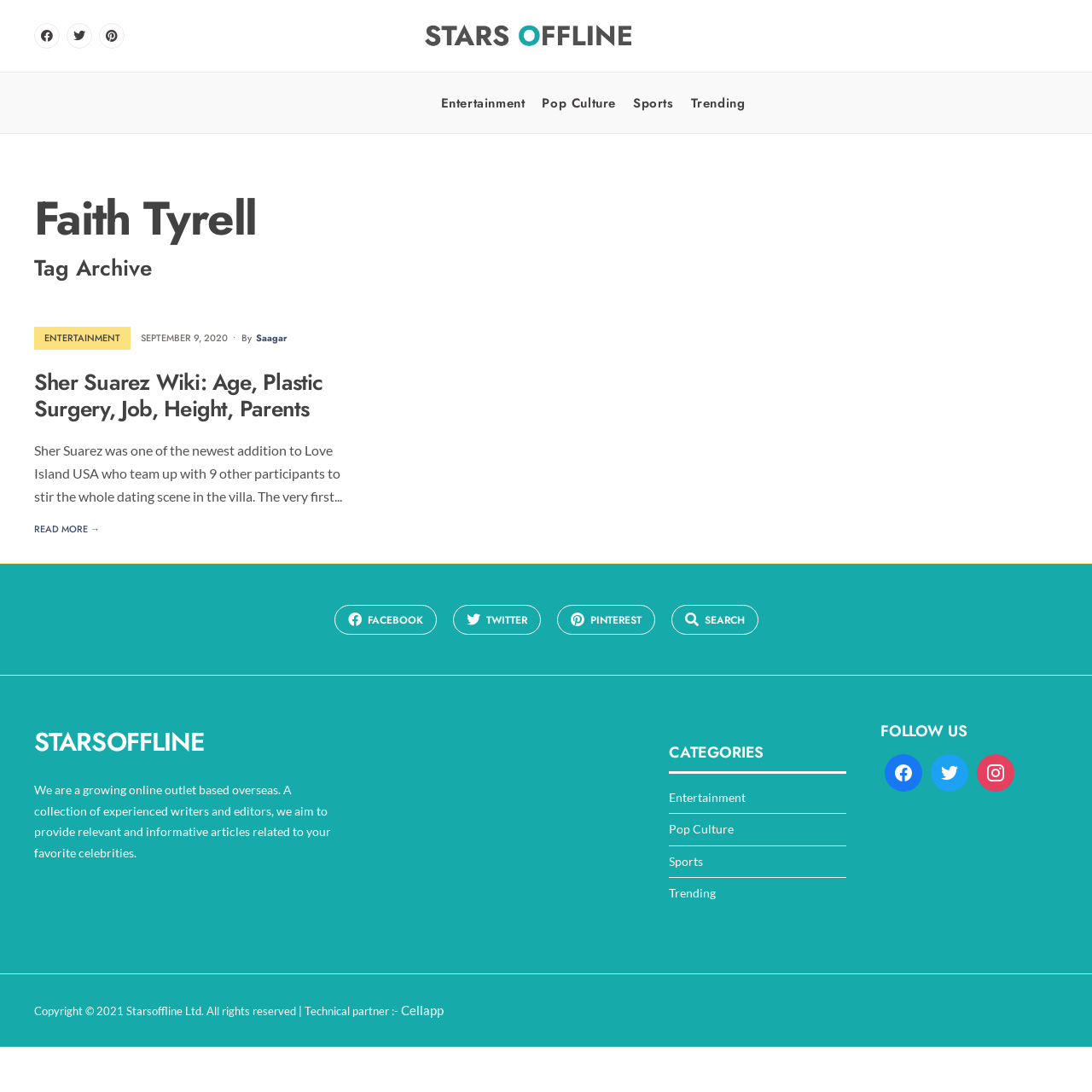Based on the element description Pop Culture, identify the bounding box of the UI element in the given webpage screenshot. The coordinates should be in the format (top-left x, top-left y, bottom-right x, bottom-right y) and must be between 0 and 1.

[0.496, 0.076, 0.564, 0.113]